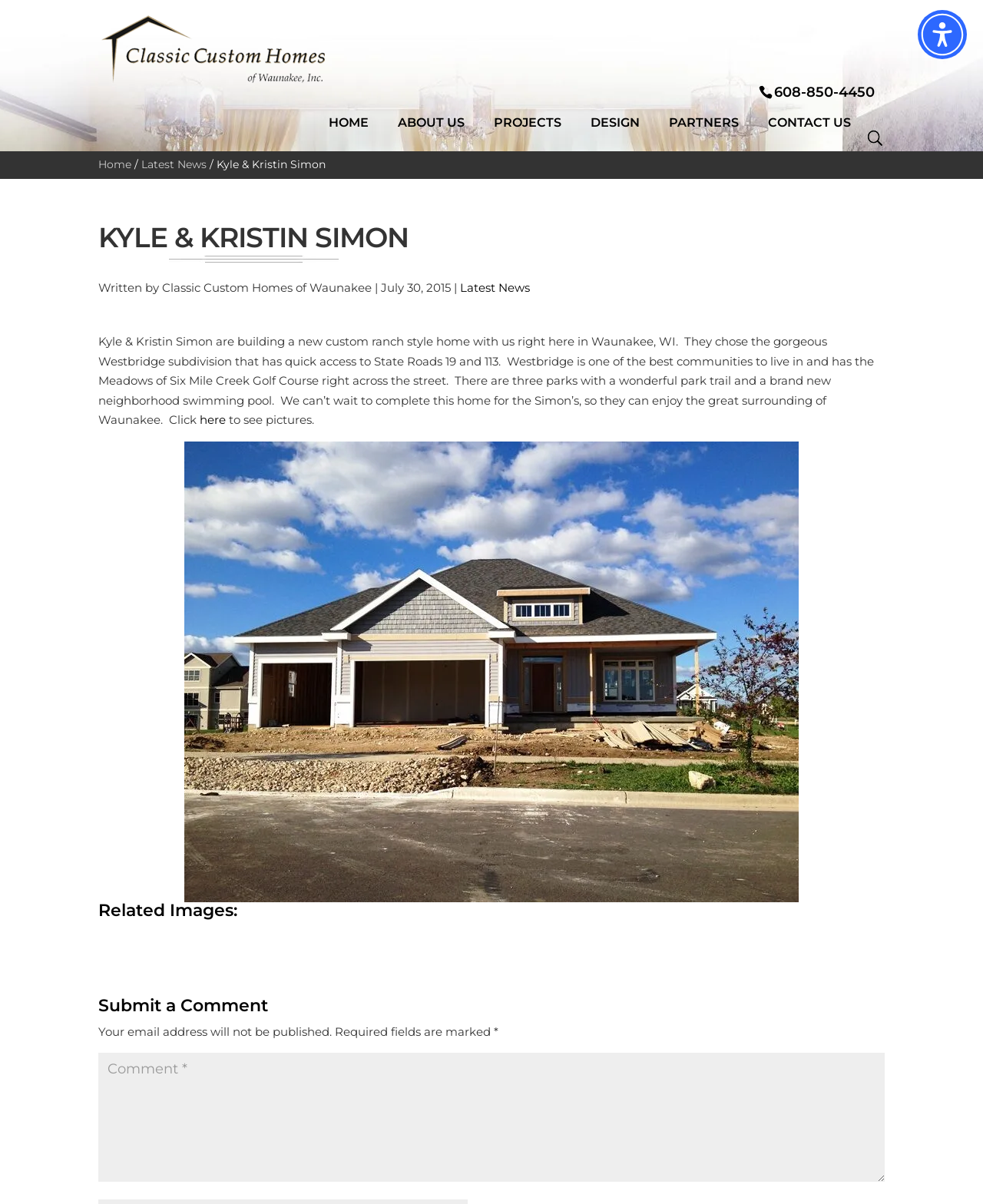Highlight the bounding box coordinates of the region I should click on to meet the following instruction: "Submit a comment".

[0.1, 0.875, 0.9, 0.982]